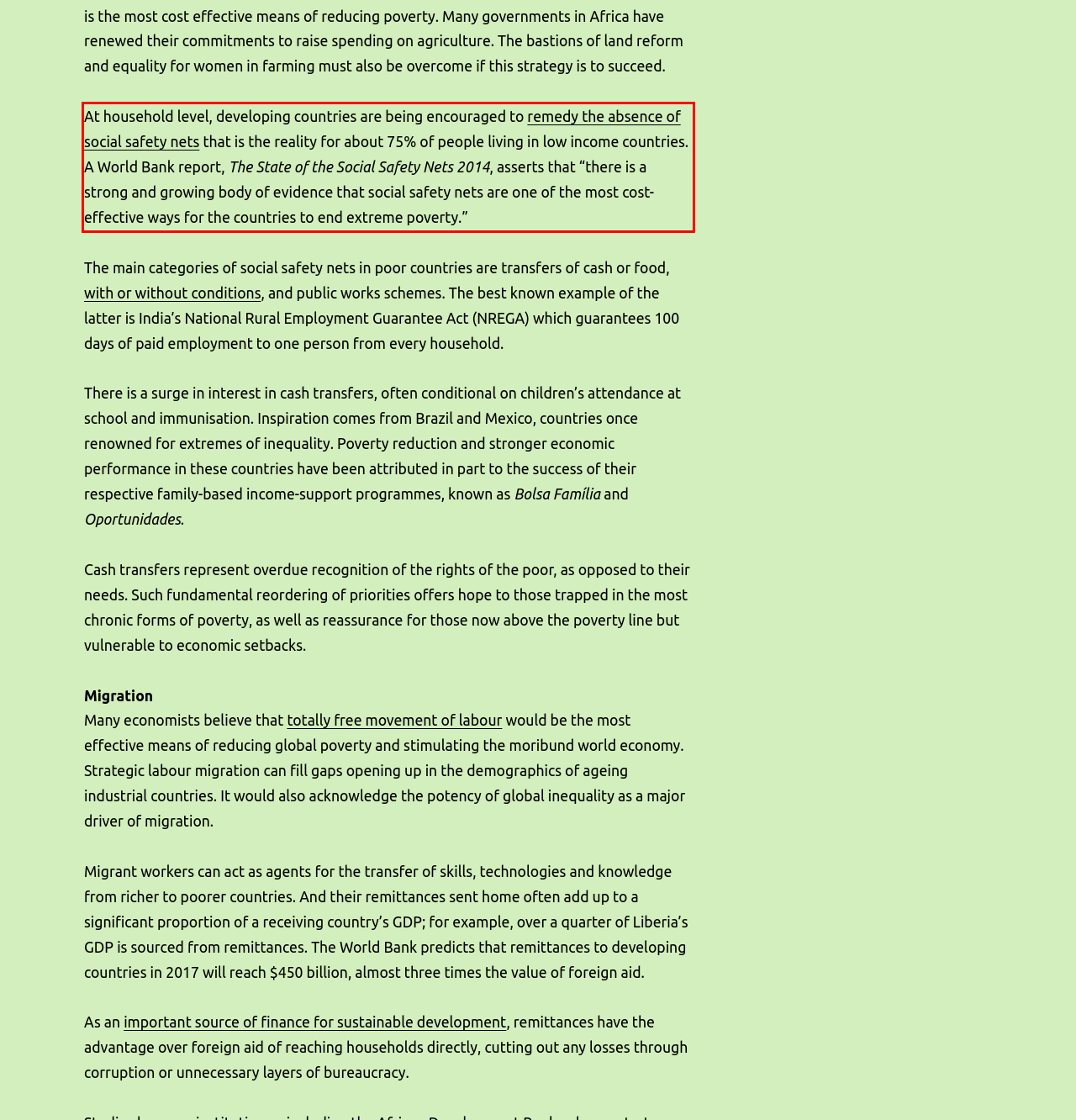Identify the red bounding box in the webpage screenshot and perform OCR to generate the text content enclosed.

At household level, developing countries are being encouraged to remedy the absence of social safety nets that is the reality for about 75% of people living in low income countries. A World Bank report, The State of the Social Safety Nets 2014, asserts that “there is a strong and growing body of evidence that social safety nets are one of the most cost-effective ways for the countries to end extreme poverty.”